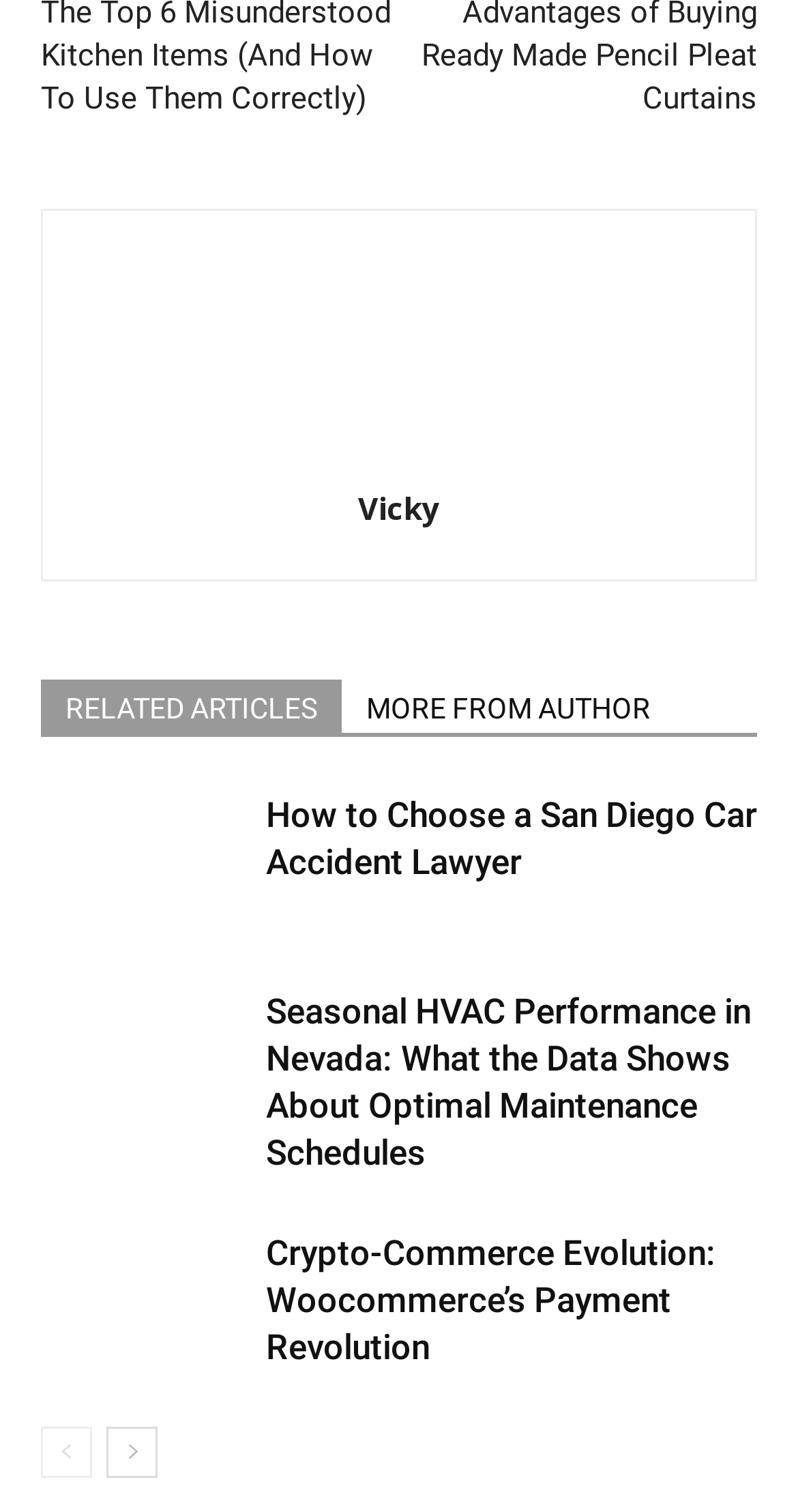Calculate the bounding box coordinates of the UI element given the description: "Crypto-Commerce Evolution: Woocommerce’s Payment Revolution".

[0.333, 0.814, 0.897, 0.904]